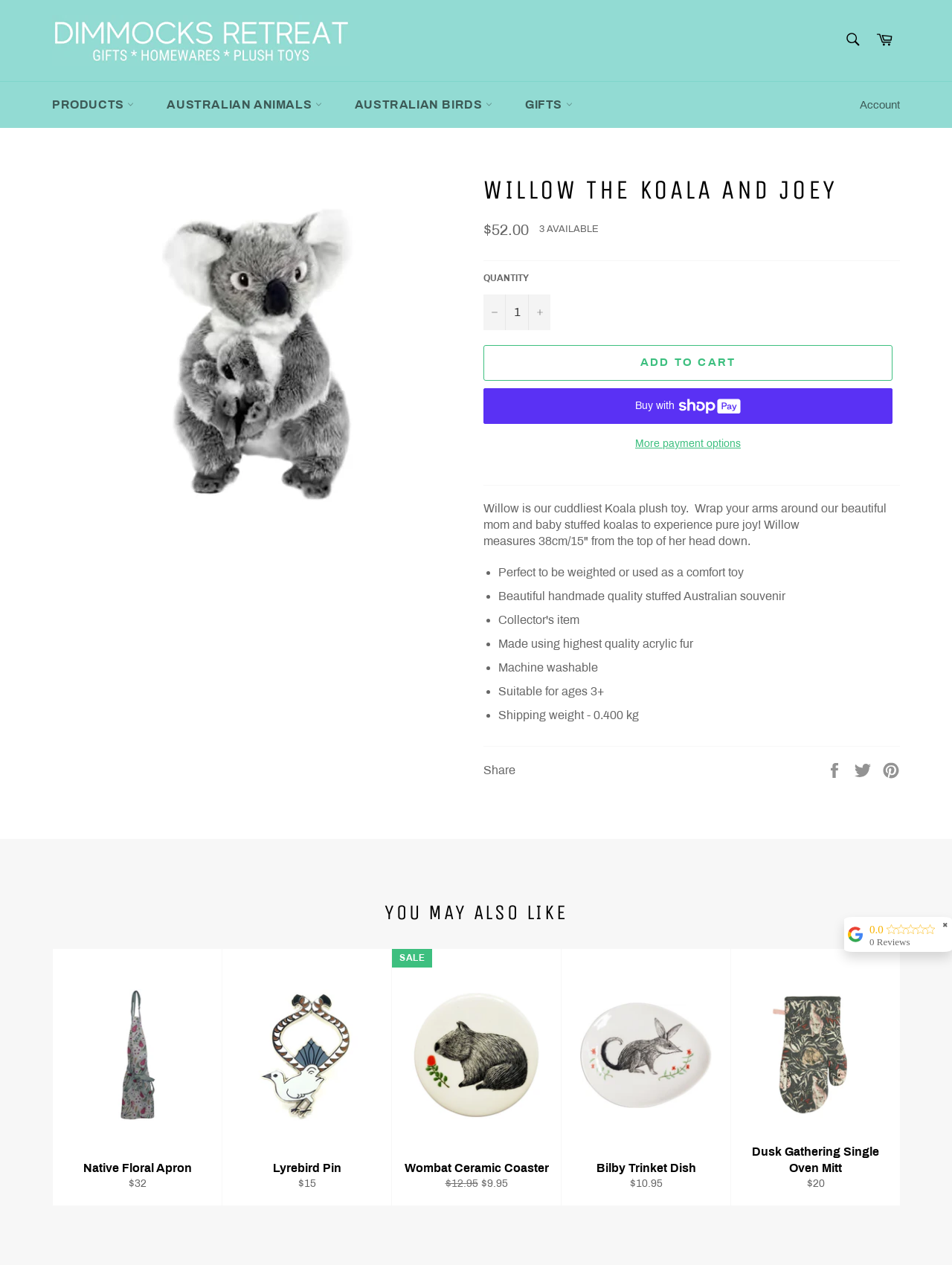Provide a brief response to the question below using one word or phrase:
What is the material used to make Willow the Koala and Joey?

Acrylic fur